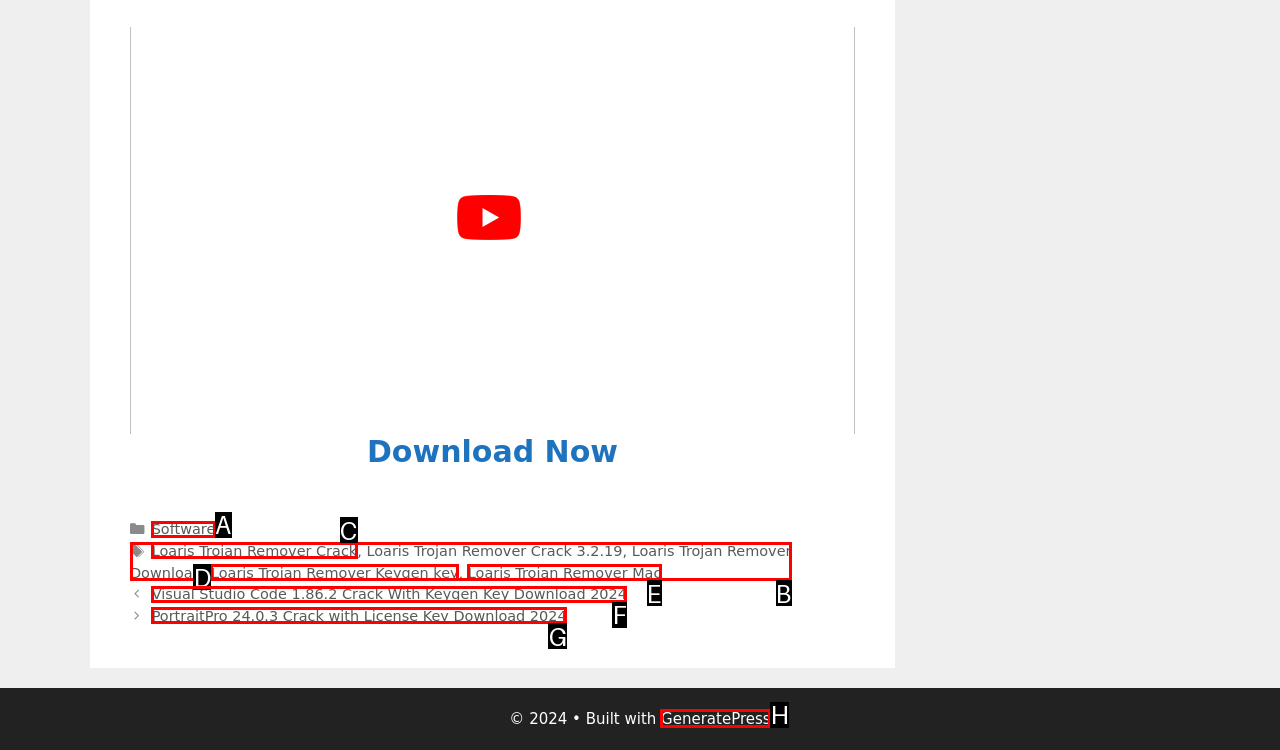Identify the correct option to click in order to complete this task: Visit GeneratePress website
Answer with the letter of the chosen option directly.

H